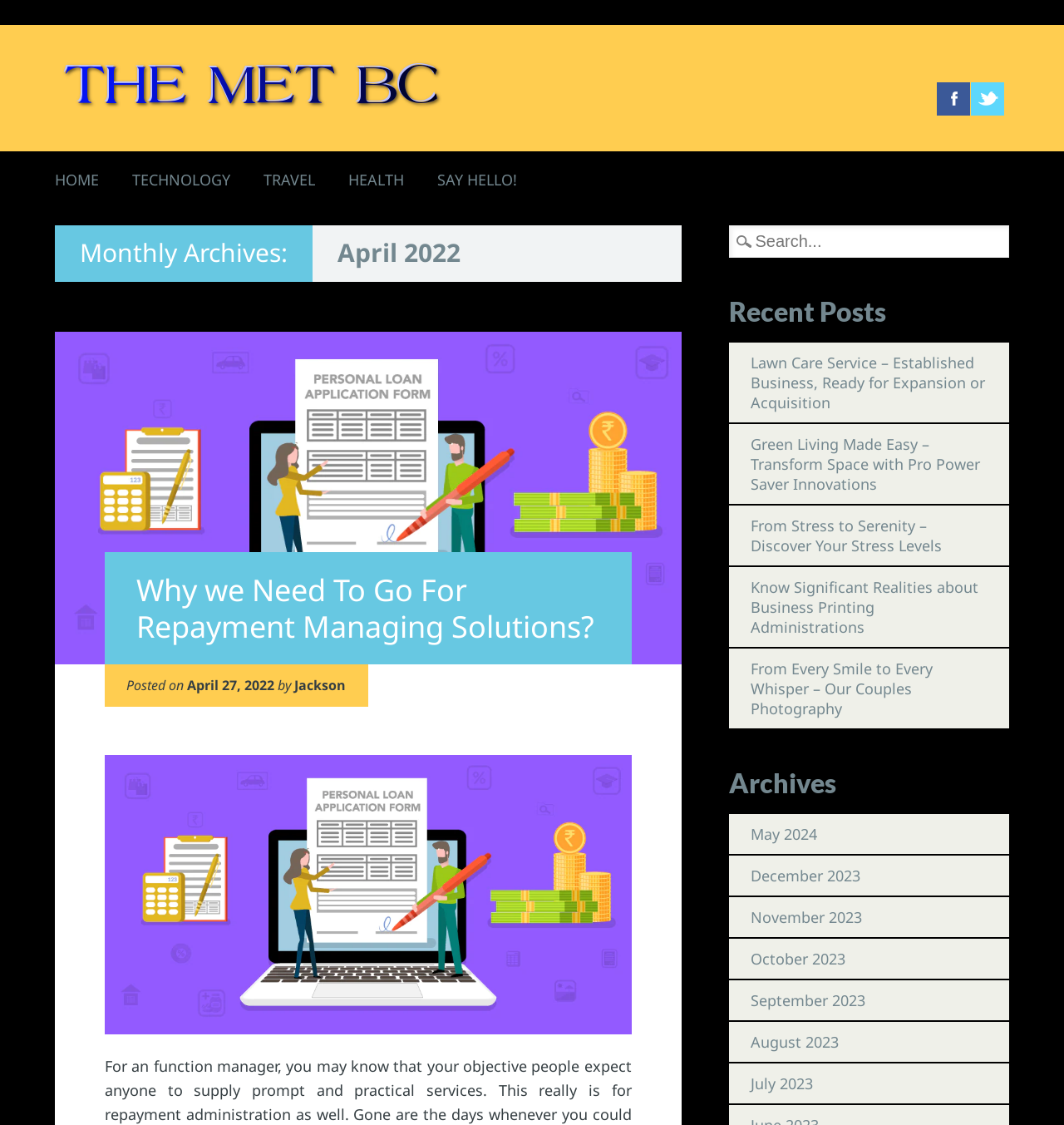Please determine the bounding box coordinates of the section I need to click to accomplish this instruction: "Go to HOME page".

[0.051, 0.142, 0.108, 0.178]